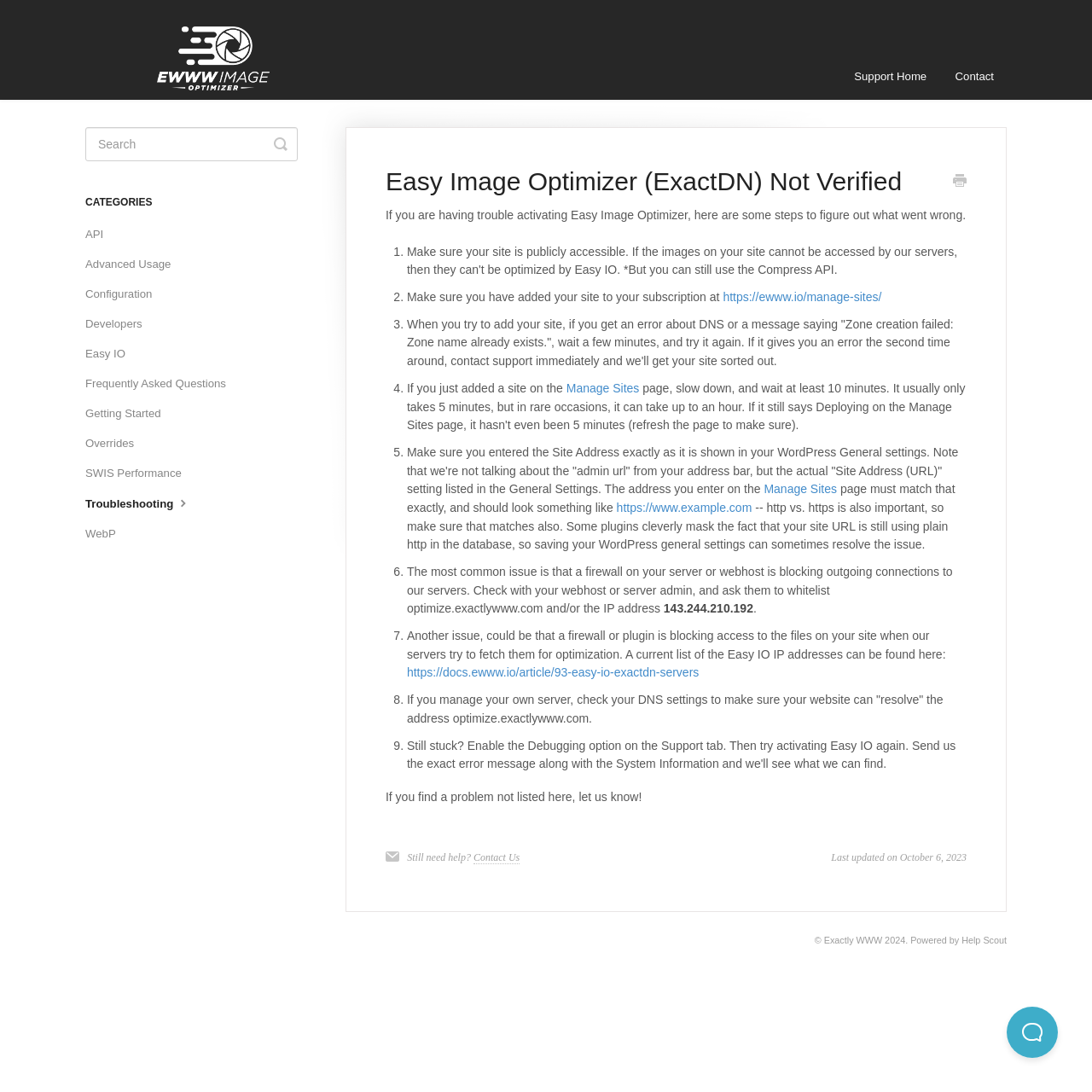Please answer the following question as detailed as possible based on the image: 
What is the URL to manage sites?

The URL 'https://ewww.io/manage-sites/' is provided in the article as a link to manage sites, which is mentioned in step 2 of the troubleshooting process.